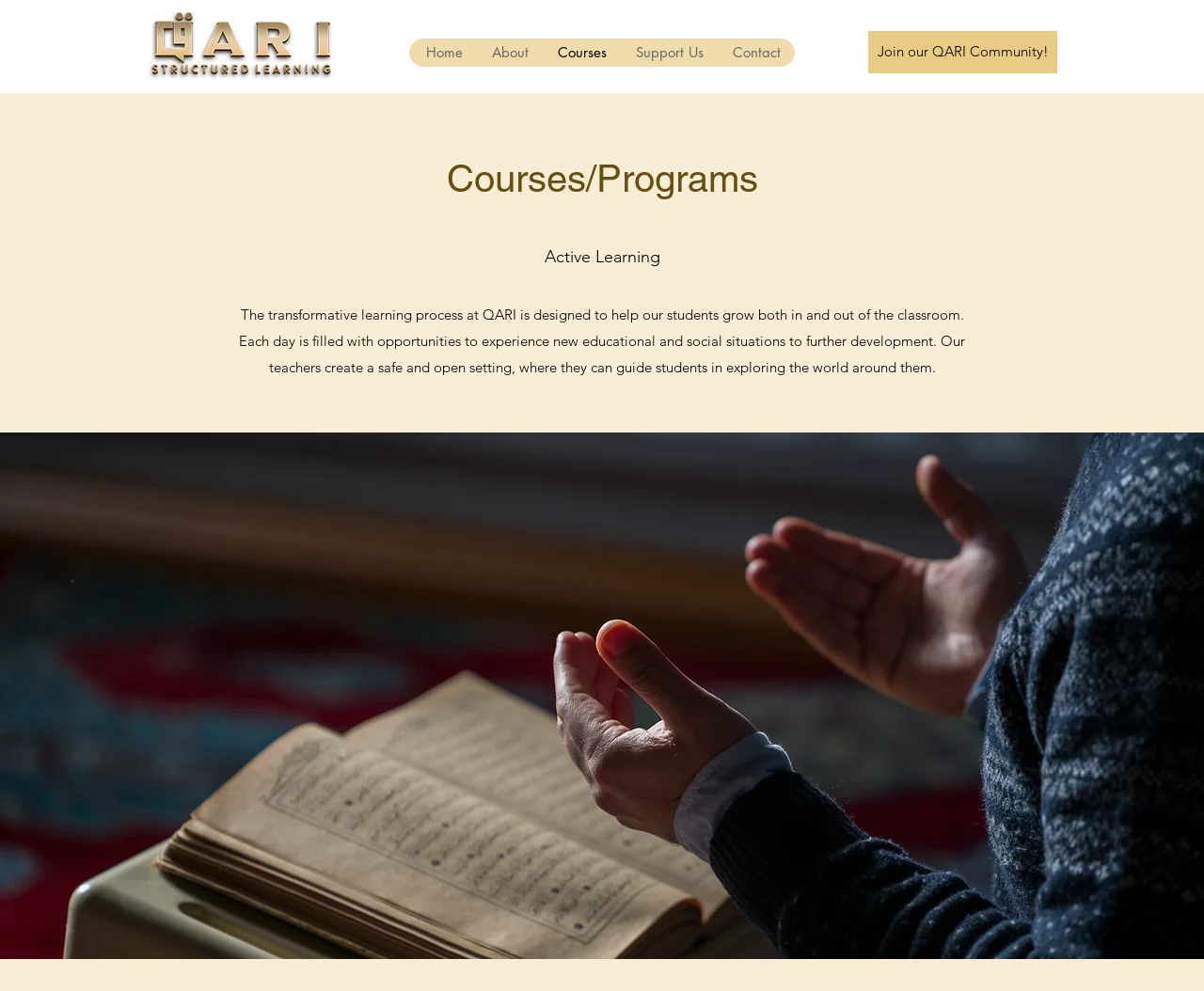Give a one-word or phrase response to the following question: What is the image description at the bottom?

Man Praying